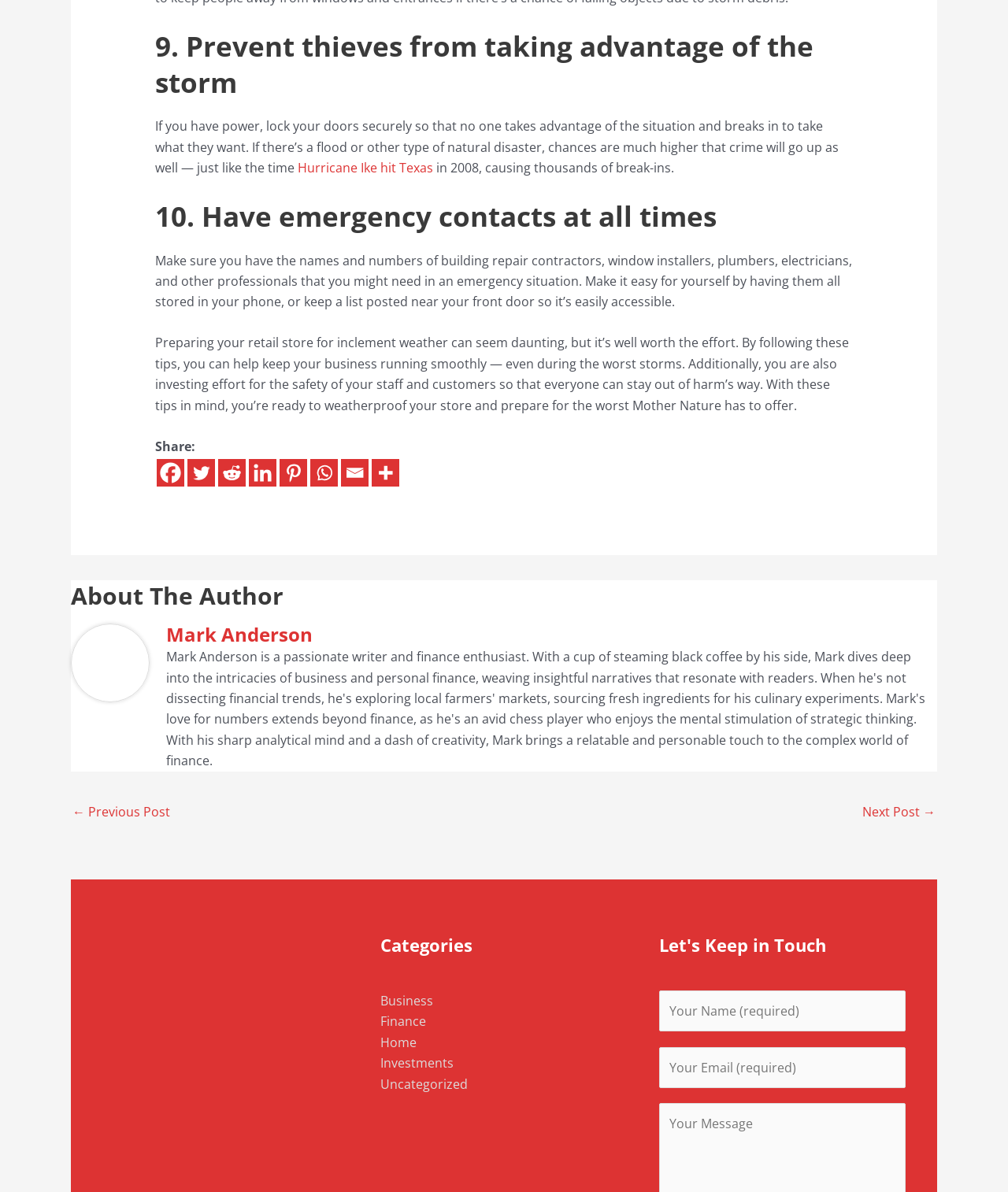Extract the bounding box coordinates for the UI element described by the text: "aria-label="Whatsapp" title="Whatsapp"". The coordinates should be in the form of [left, top, right, bottom] with values between 0 and 1.

[0.308, 0.385, 0.335, 0.408]